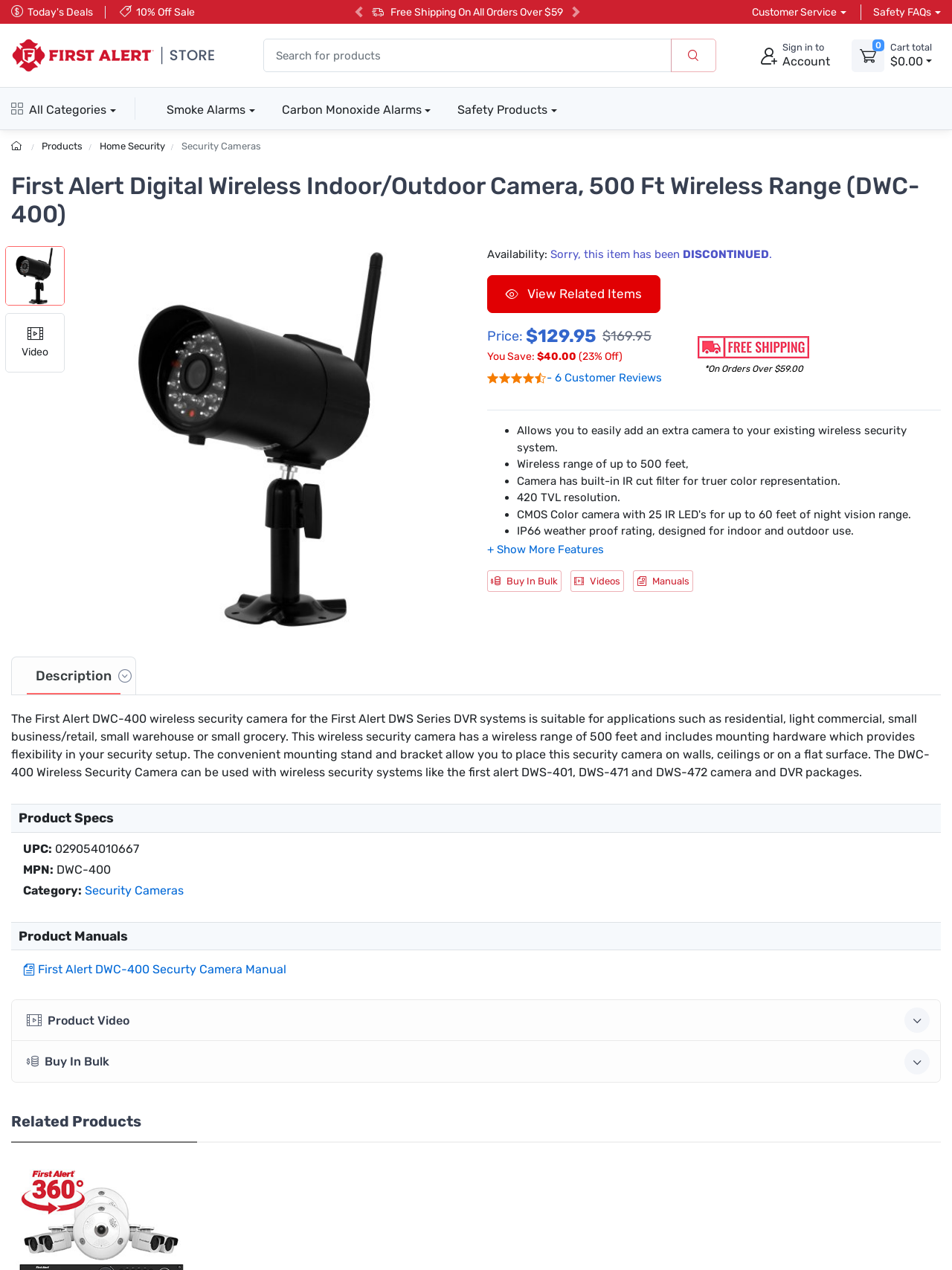What is the price of the First Alert DWC-400 camera? Examine the screenshot and reply using just one word or a brief phrase.

$129.95